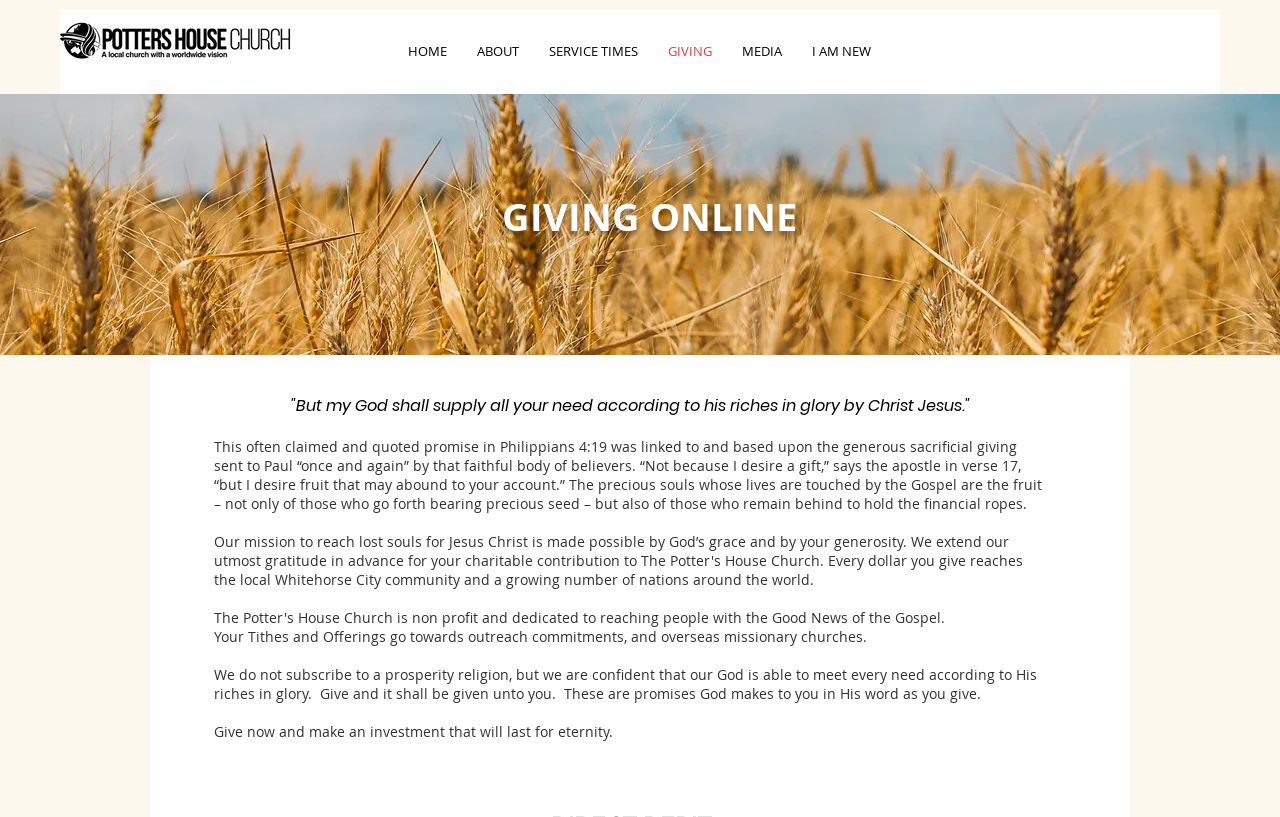Detail the various sections and features present on the webpage.

The webpage is about giving and donations, specifically for a church or religious organization called Boxhill. At the top left corner, there is a logo image of "ph_logo_black.png". Below the logo, there is a navigation menu with links to different sections of the website, including "HOME", "ABOUT", "SERVICE TIMES", "GIVING", "MEDIA", and "I AM NEW". 

To the right of the navigation menu, there is a large background image of a wheat field, which takes up most of the top half of the page. 

Below the navigation menu and the background image, there is a heading that reads "GIVING ONLINE". 

There are four paragraphs of text on the page. The first paragraph is a quote from Philippians 4:19, which talks about God supplying all our needs according to His riches in glory by Christ Jesus. The second paragraph explains the context of this quote and how it relates to generous giving. The third paragraph describes how the tithes and offerings are used for outreach commitments and overseas missionary churches. The fourth paragraph encourages readers to give, citing promises from God's word that He will meet every need according to His riches in glory. 

At the very bottom of the page, there is a call-to-action to "Give now and make an investment that will last for eternity."